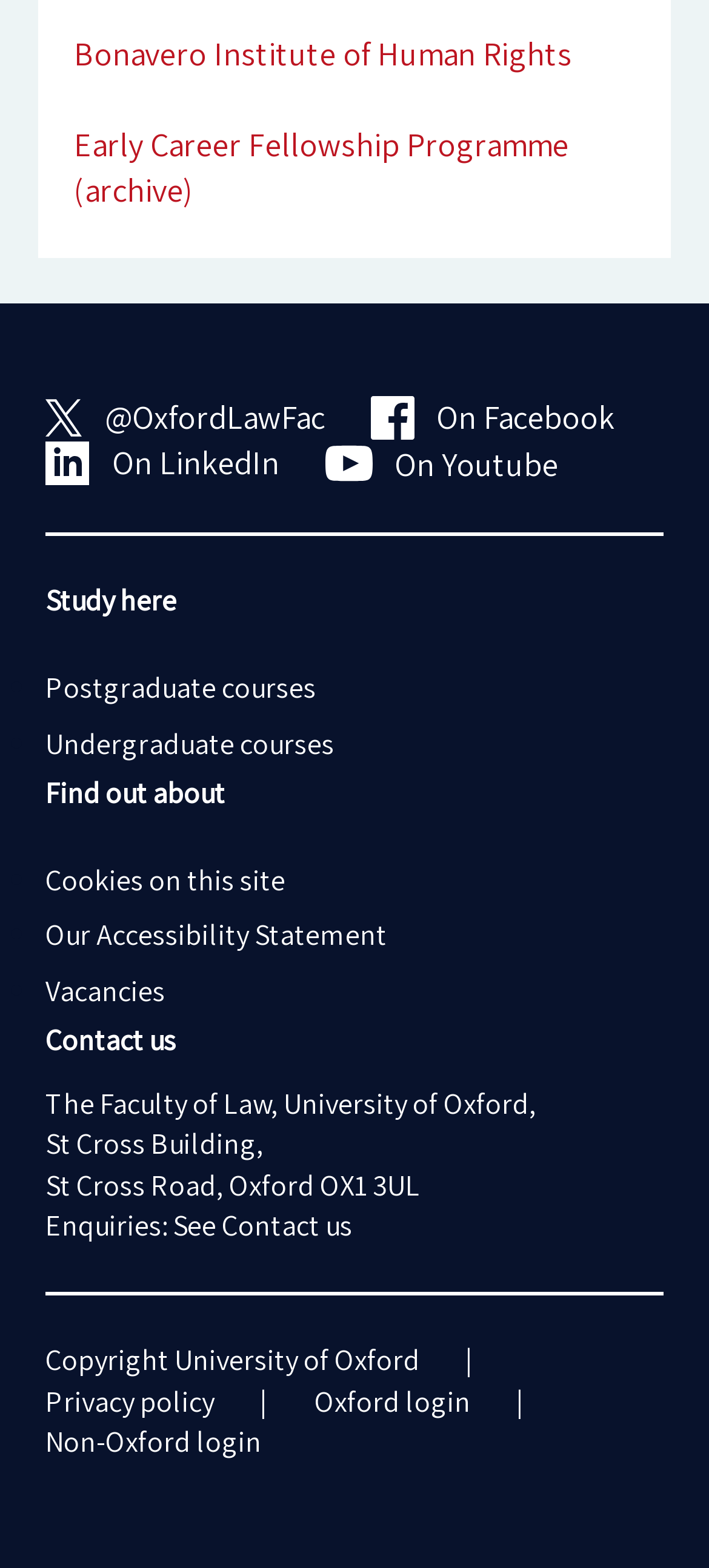Using the provided element description "Bonavero Institute of Human Rights", determine the bounding box coordinates of the UI element.

[0.104, 0.02, 0.807, 0.047]